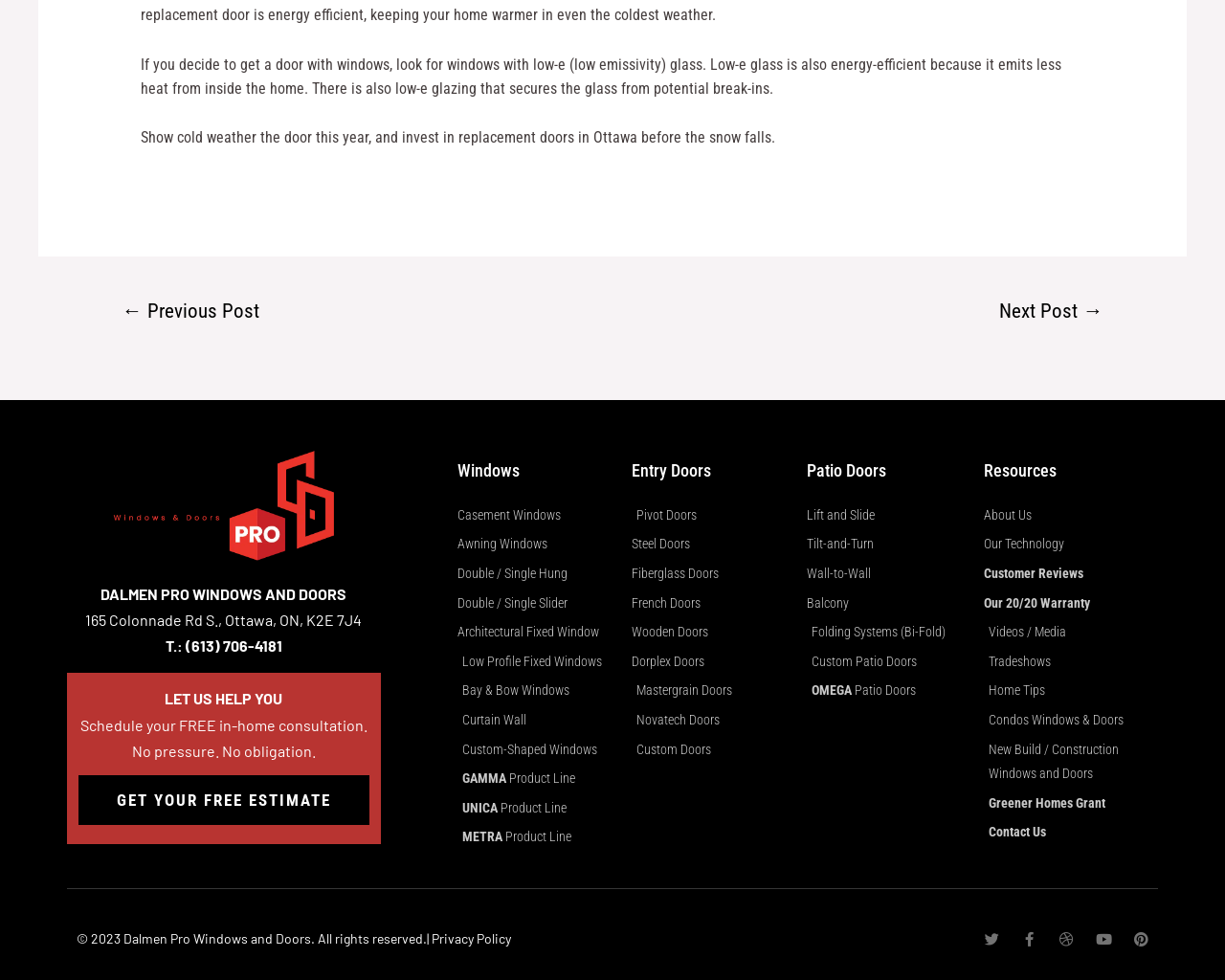Determine the bounding box coordinates of the clickable element to complete this instruction: "Navigate to the 'Windows' section". Provide the coordinates in the format of four float numbers between 0 and 1, [left, top, right, bottom].

[0.373, 0.471, 0.516, 0.489]